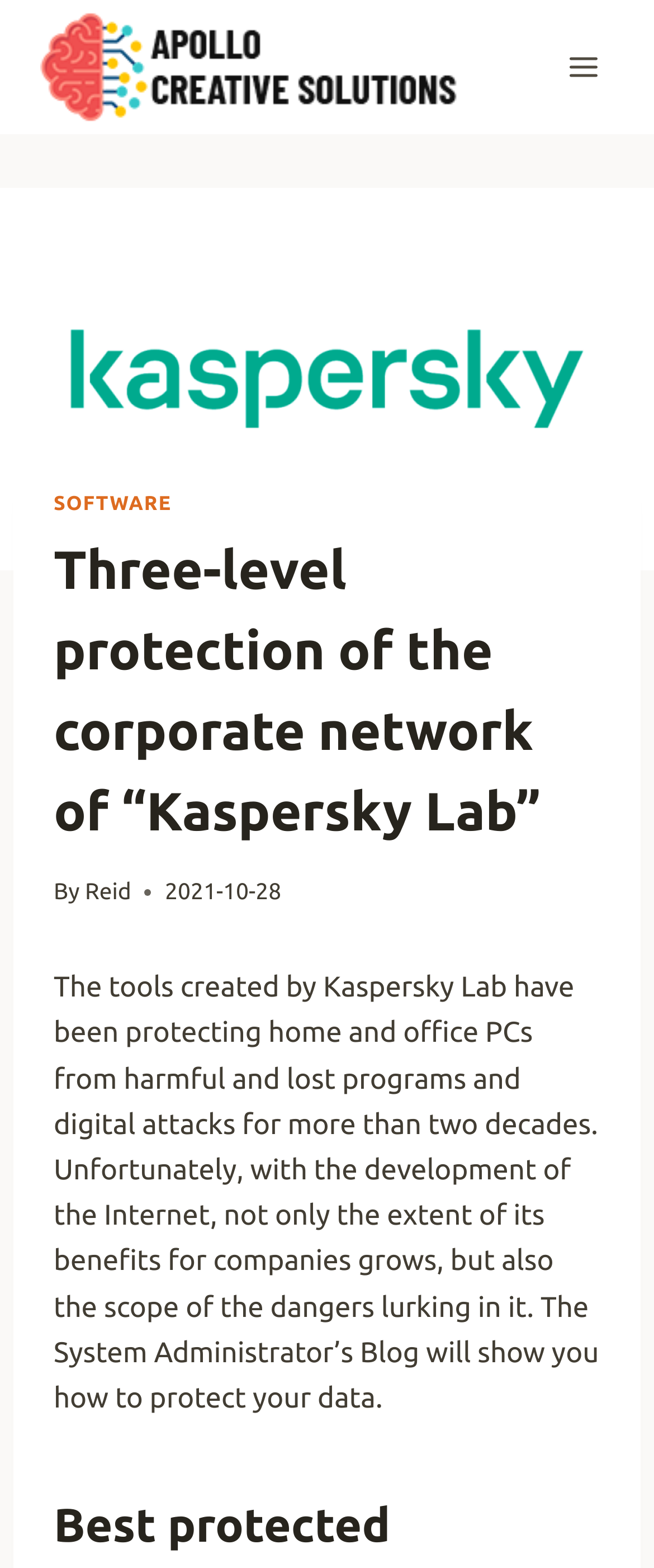Generate the text content of the main heading of the webpage.

Three-level protection of the corporate network of “Kaspersky Lab”